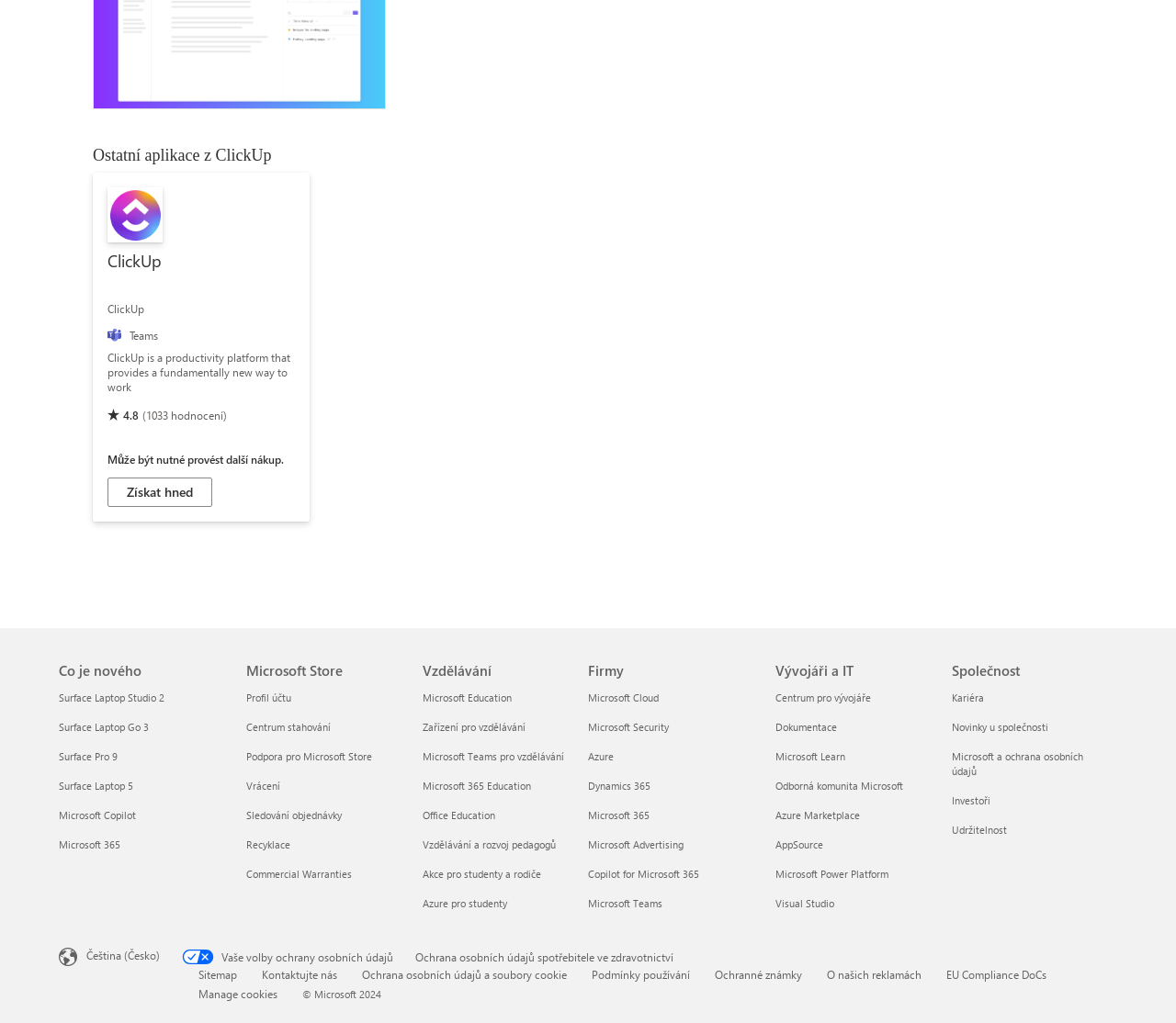Can you show the bounding box coordinates of the region to click on to complete the task described in the instruction: "Click on the 'ClickUp' link"?

[0.079, 0.169, 0.263, 0.51]